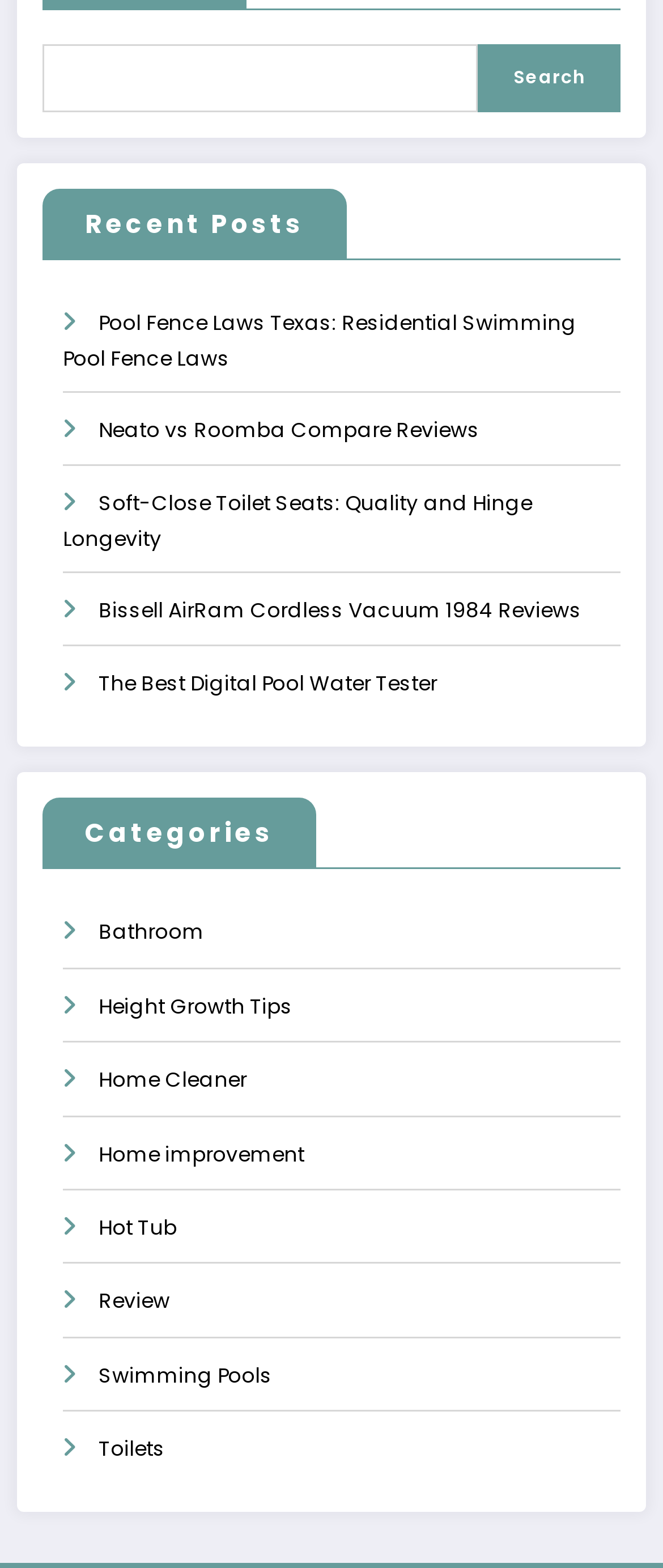Find the bounding box coordinates of the element I should click to carry out the following instruction: "Explore the 'Swimming Pools' section".

[0.149, 0.867, 0.41, 0.886]